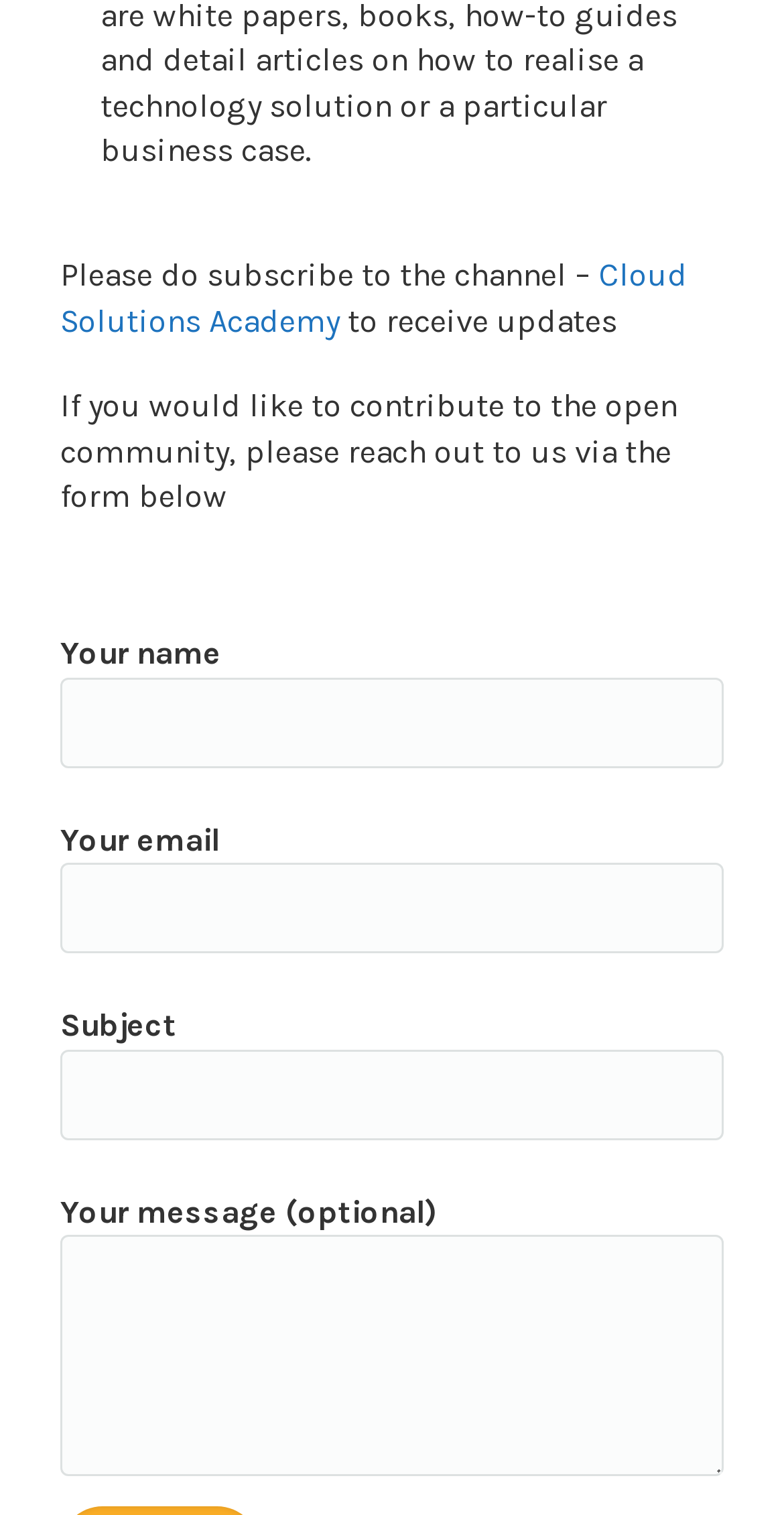Is the 'Your message' field required in the form?
Please provide a single word or phrase as the answer based on the screenshot.

No